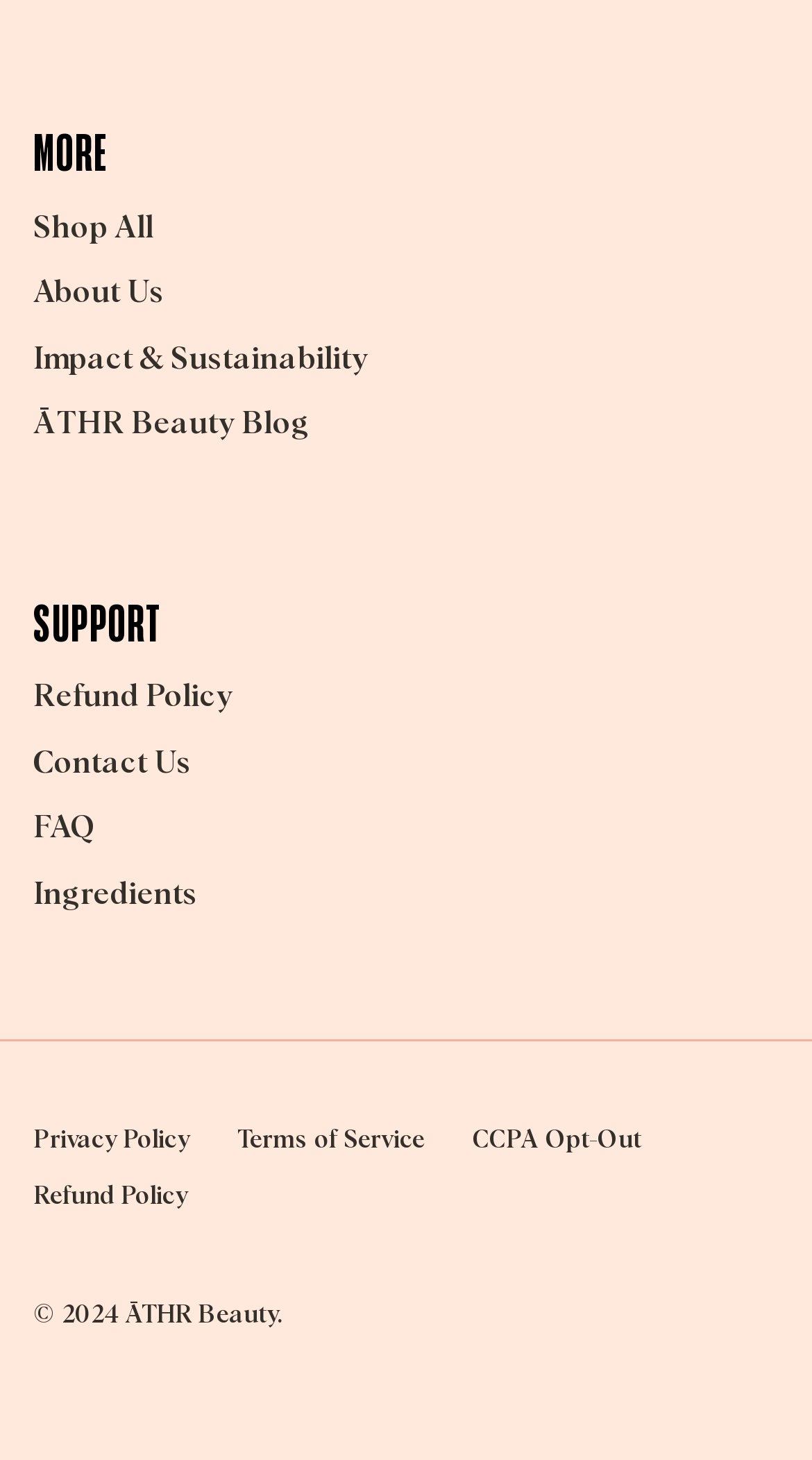Specify the bounding box coordinates of the area that needs to be clicked to achieve the following instruction: "Contact Us".

[0.041, 0.512, 0.236, 0.533]